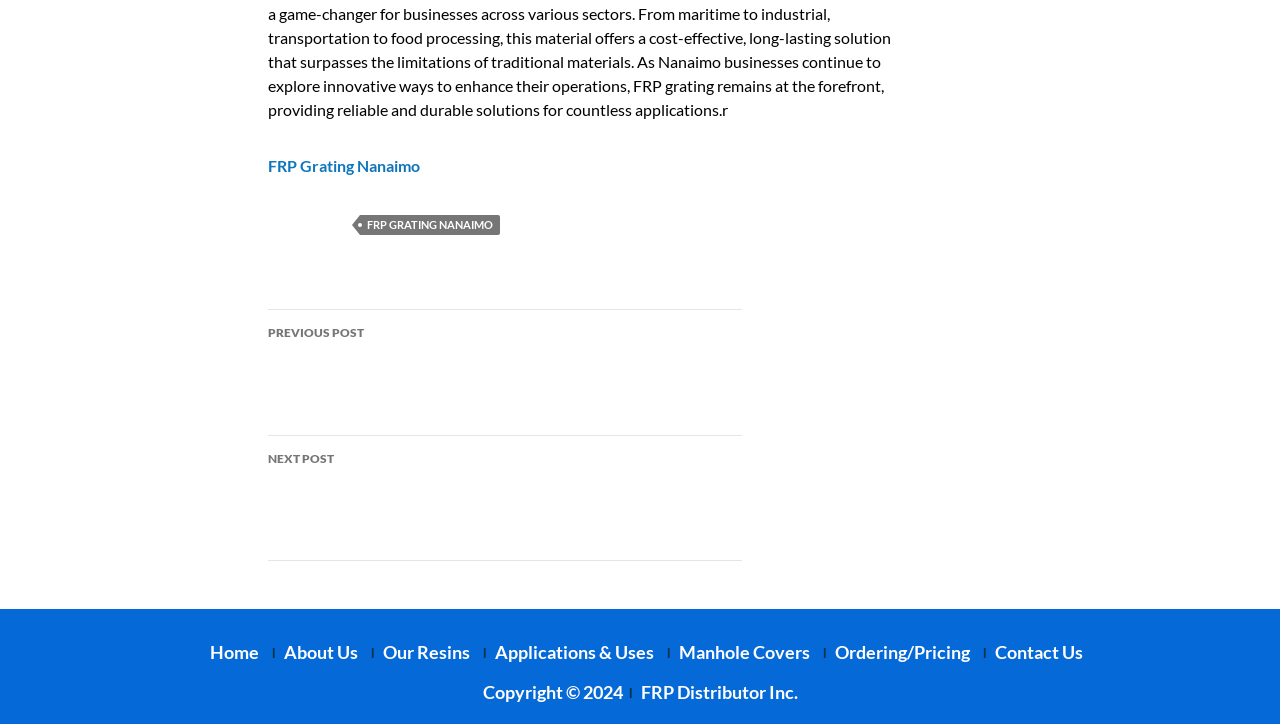Locate the bounding box coordinates of the area you need to click to fulfill this instruction: 'learn about manhole covers'. The coordinates must be in the form of four float numbers ranging from 0 to 1: [left, top, right, bottom].

[0.521, 0.885, 0.632, 0.915]